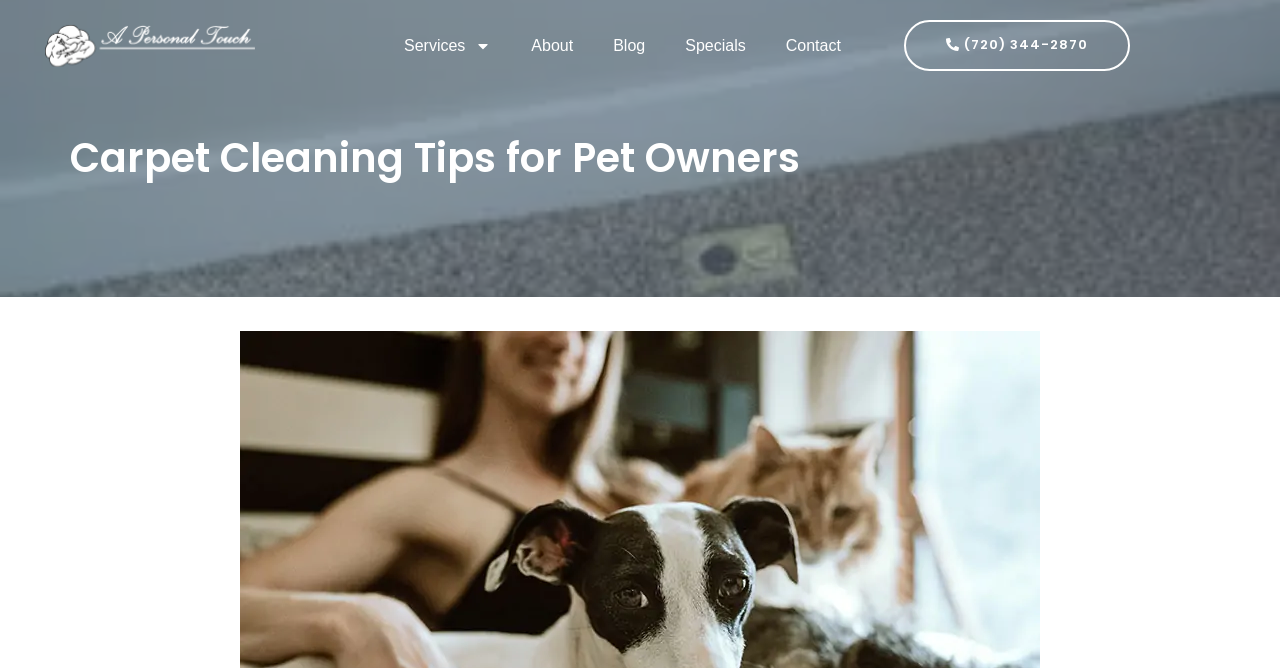Use the information in the screenshot to answer the question comprehensively: What type of content is the webpage providing?

The webpage appears to be providing informative content, as indicated by the heading and the presence of navigation links to other informative sections such as 'Blog' and 'About'. The webpage is likely providing tips, advice, and information on carpet cleaning and related topics.